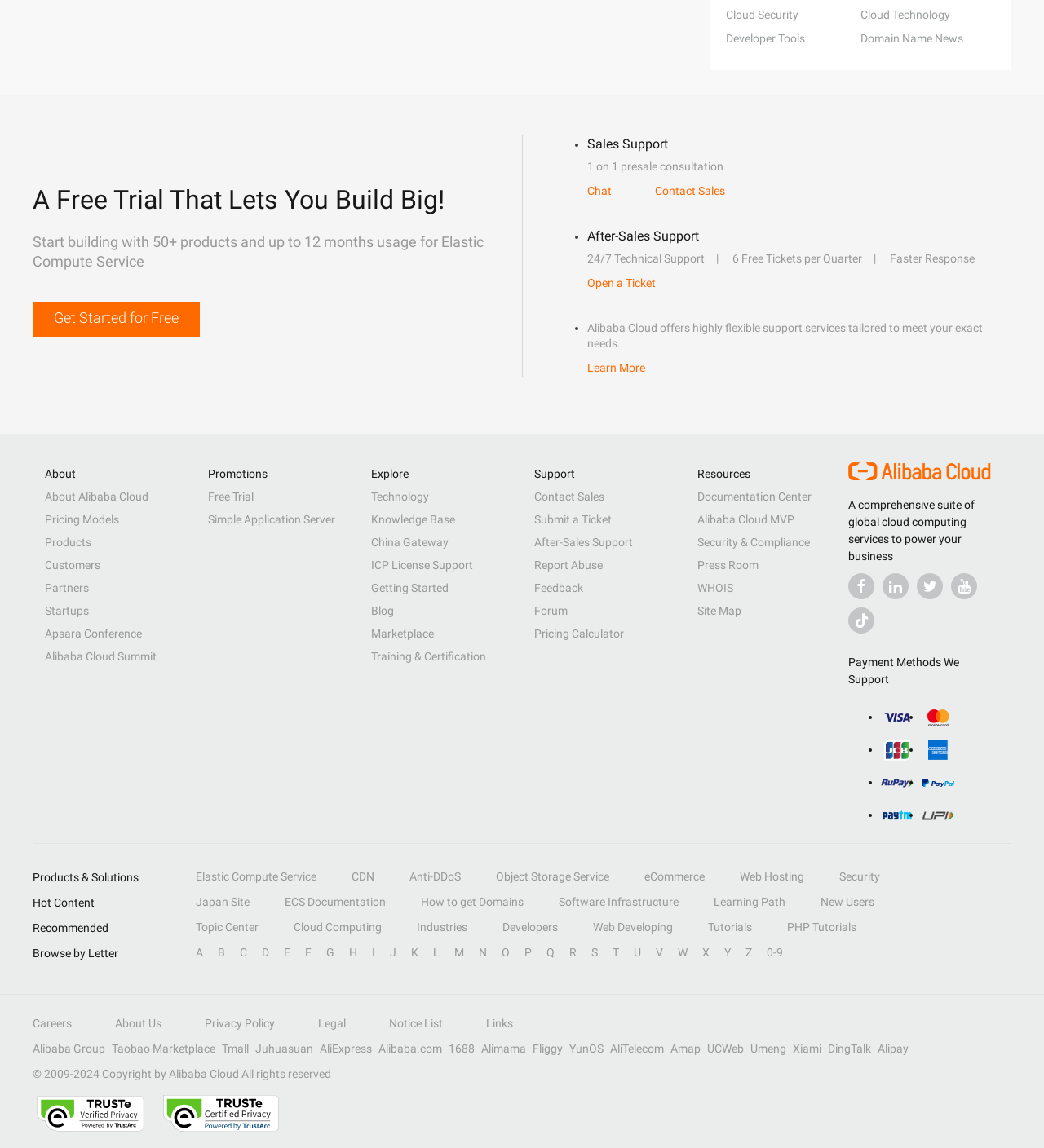Please identify the bounding box coordinates of the element I need to click to follow this instruction: "Click on 'Get Started for Free'".

[0.031, 0.263, 0.191, 0.293]